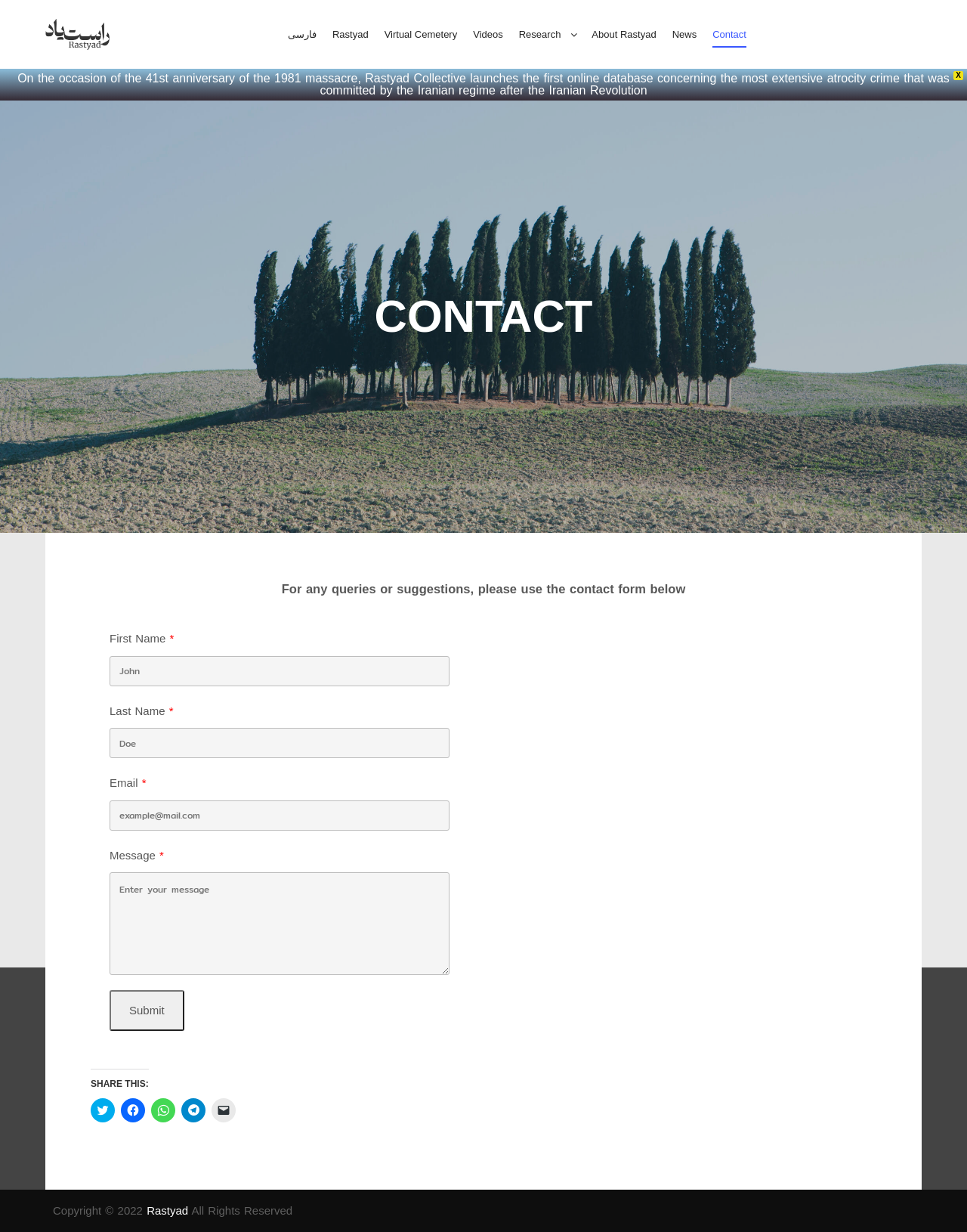Please specify the bounding box coordinates of the element that should be clicked to execute the given instruction: 'click to share on Twitter'. Ensure the coordinates are four float numbers between 0 and 1, expressed as [left, top, right, bottom].

[0.094, 0.892, 0.119, 0.911]